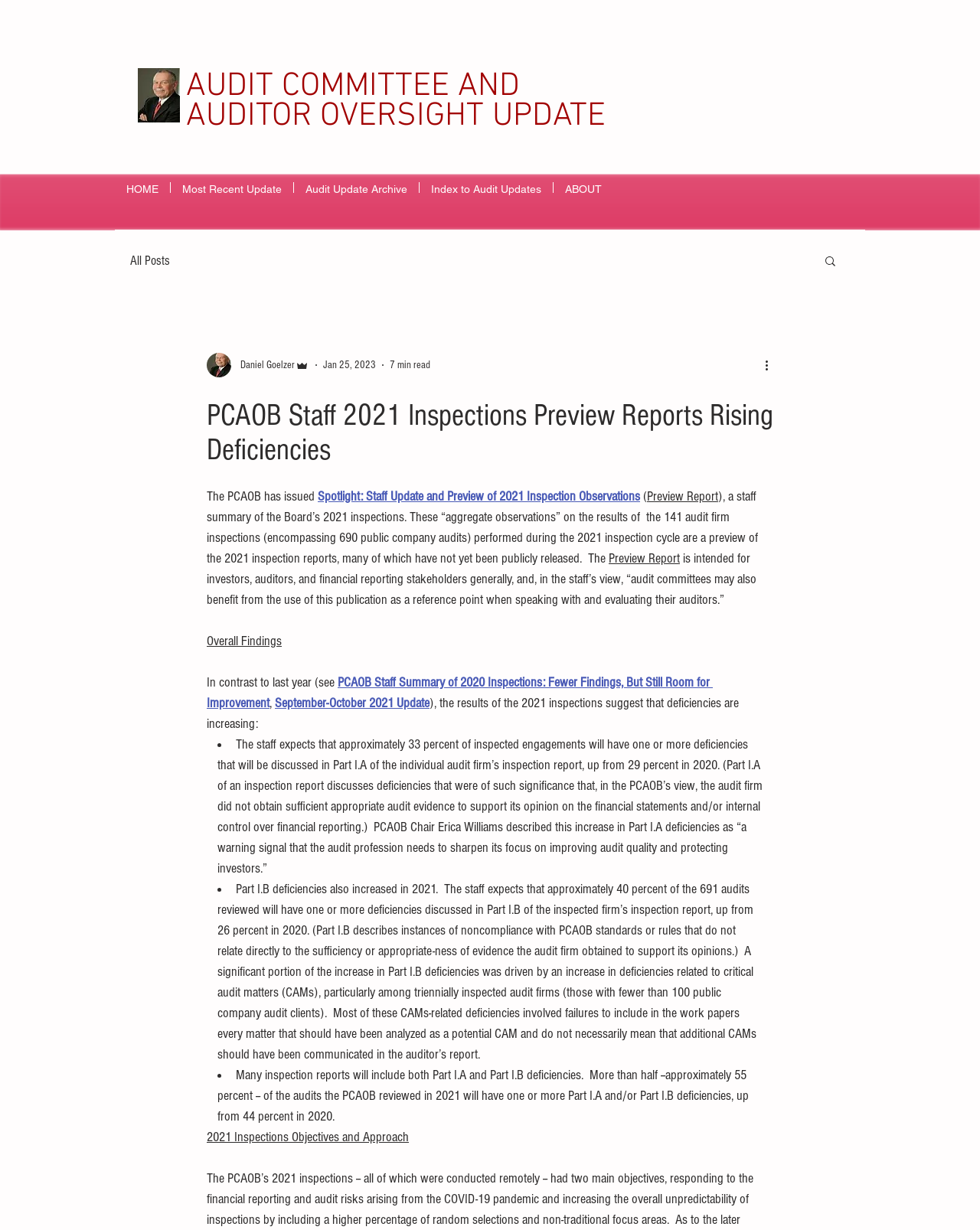What is the increase in Part I.B deficiencies compared to 2020?
Refer to the image and provide a concise answer in one word or phrase.

14 percent